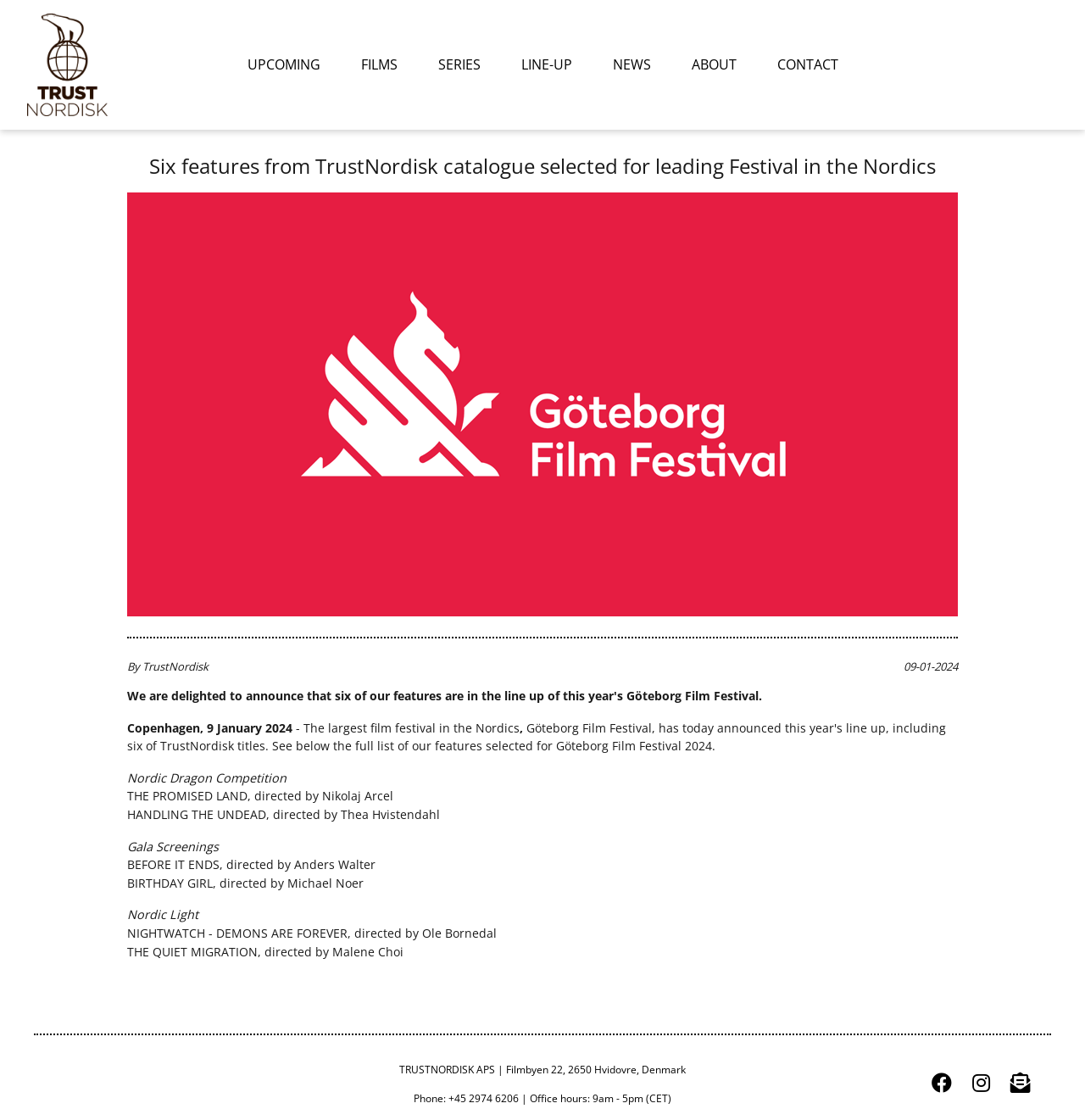What is the location of the company mentioned at the bottom of the webpage?
Utilize the image to construct a detailed and well-explained answer.

The question can be answered by looking at the address mentioned at the bottom of the webpage. The address 'Filmbyen 22, 2650 Hvidovre, Denmark' indicates that the company is located in Denmark.